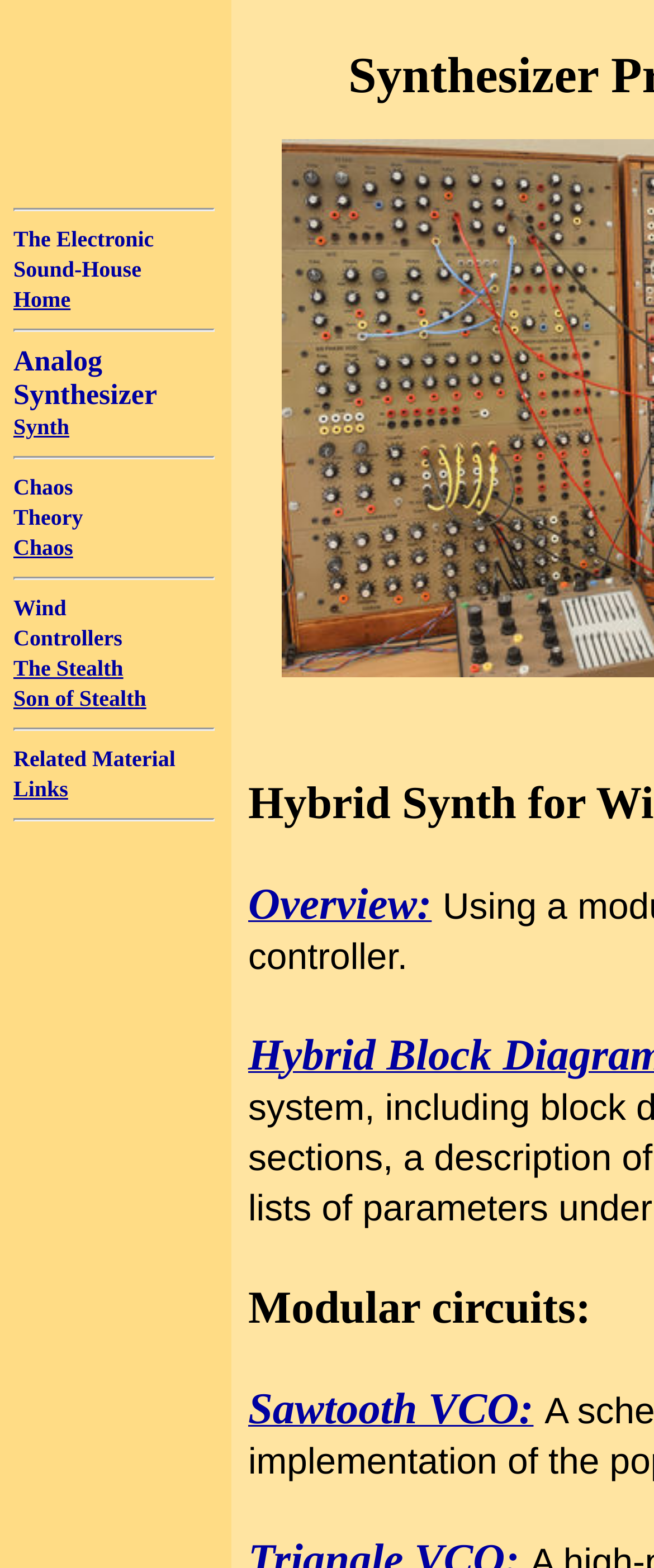Please provide a one-word or phrase answer to the question: 
What is the last link on the webpage?

Links